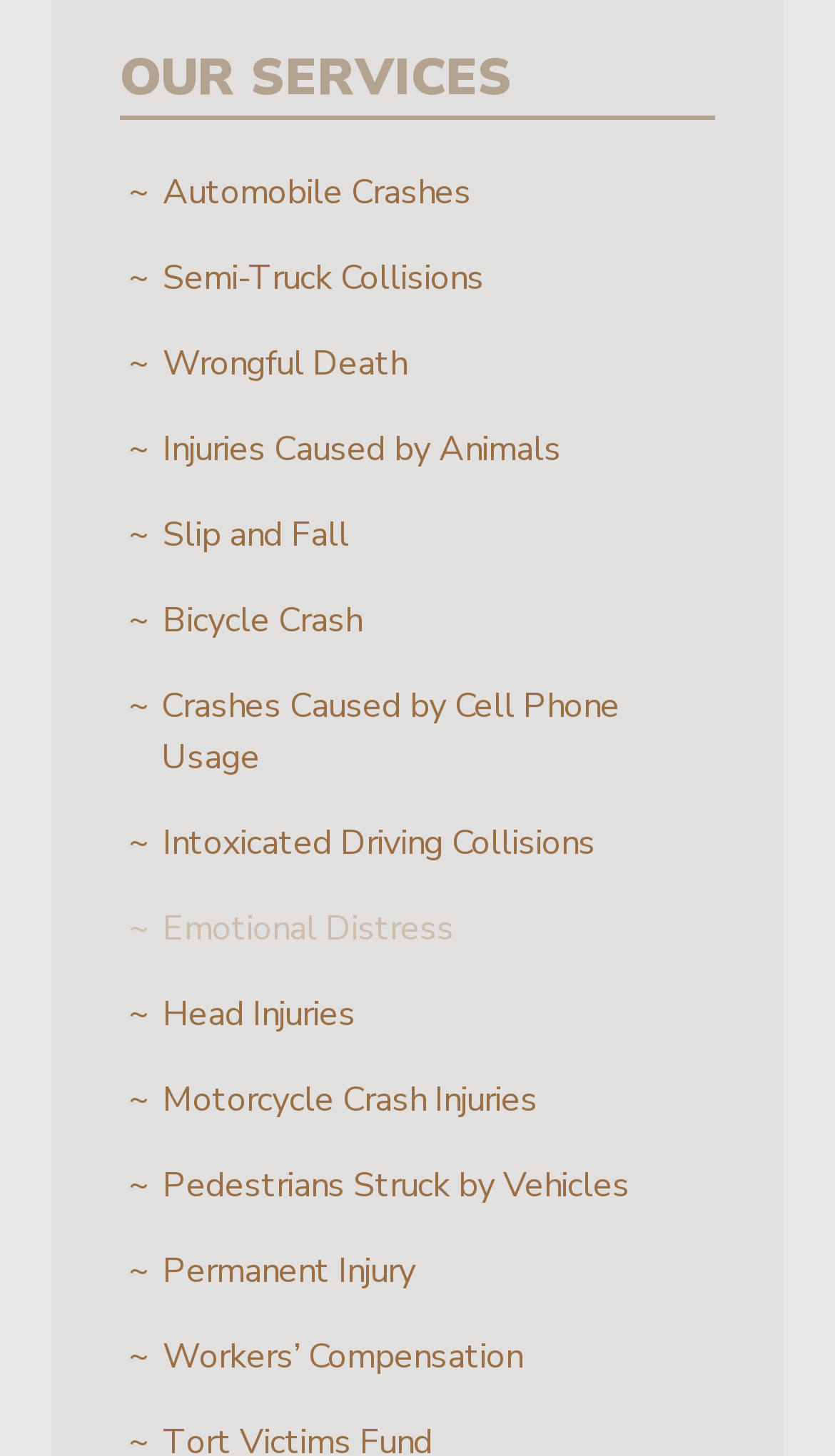How many links are provided under the 'OUR SERVICES' heading?
From the details in the image, provide a complete and detailed answer to the question.

By counting the links provided under the 'OUR SERVICES' heading, I found that there are 15 links in total, each representing a different legal service offered by the law firm.